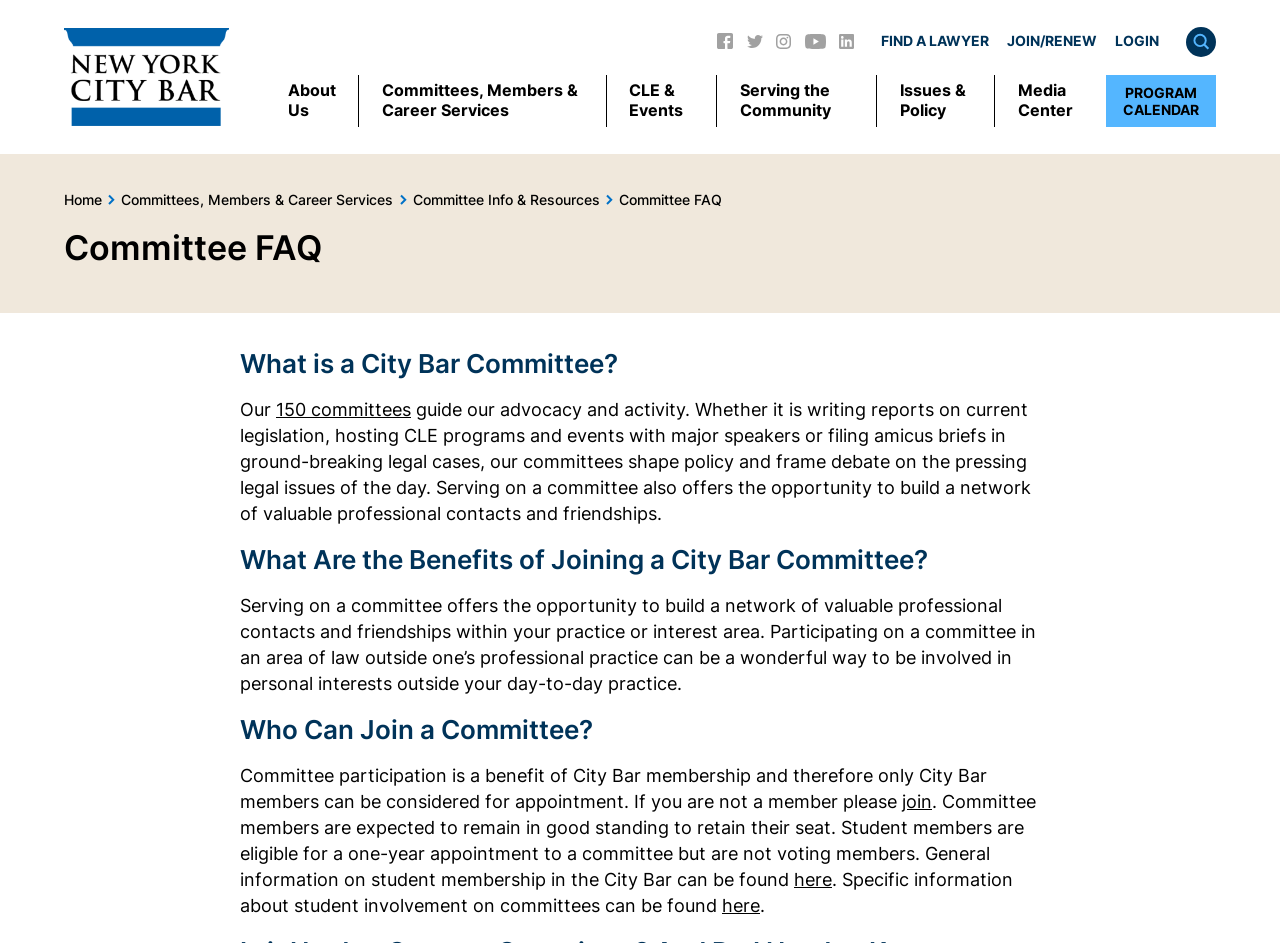What is the purpose of the committees?
Please provide a detailed and thorough answer to the question.

I read the text under the heading 'What is a City Bar Committee?' and found that the committees 'guide our advocacy and activity'. This indicates that the purpose of the committees is to guide the organization's advocacy and activity.